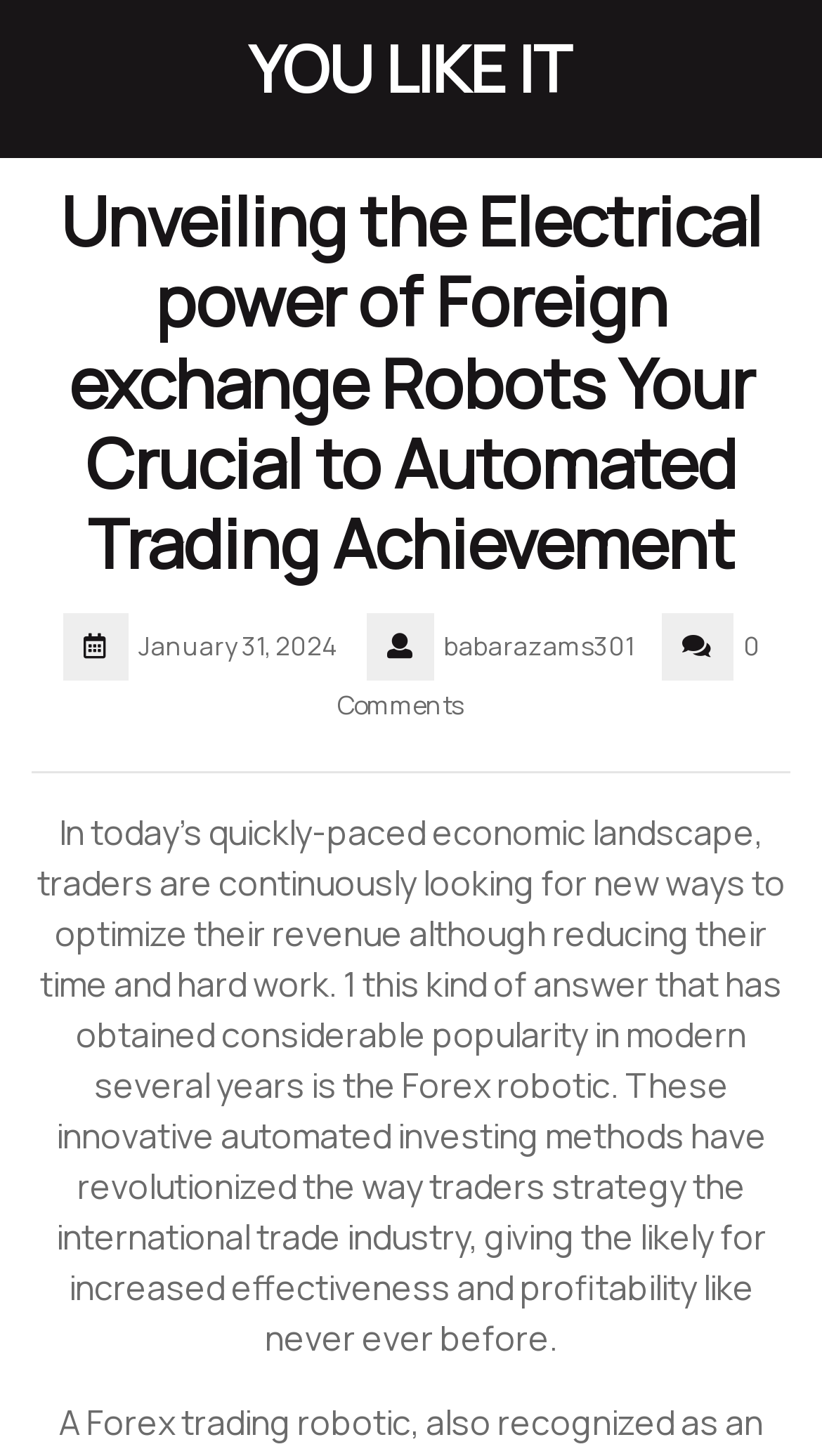Determine the bounding box for the described UI element: "Data Privacy".

None